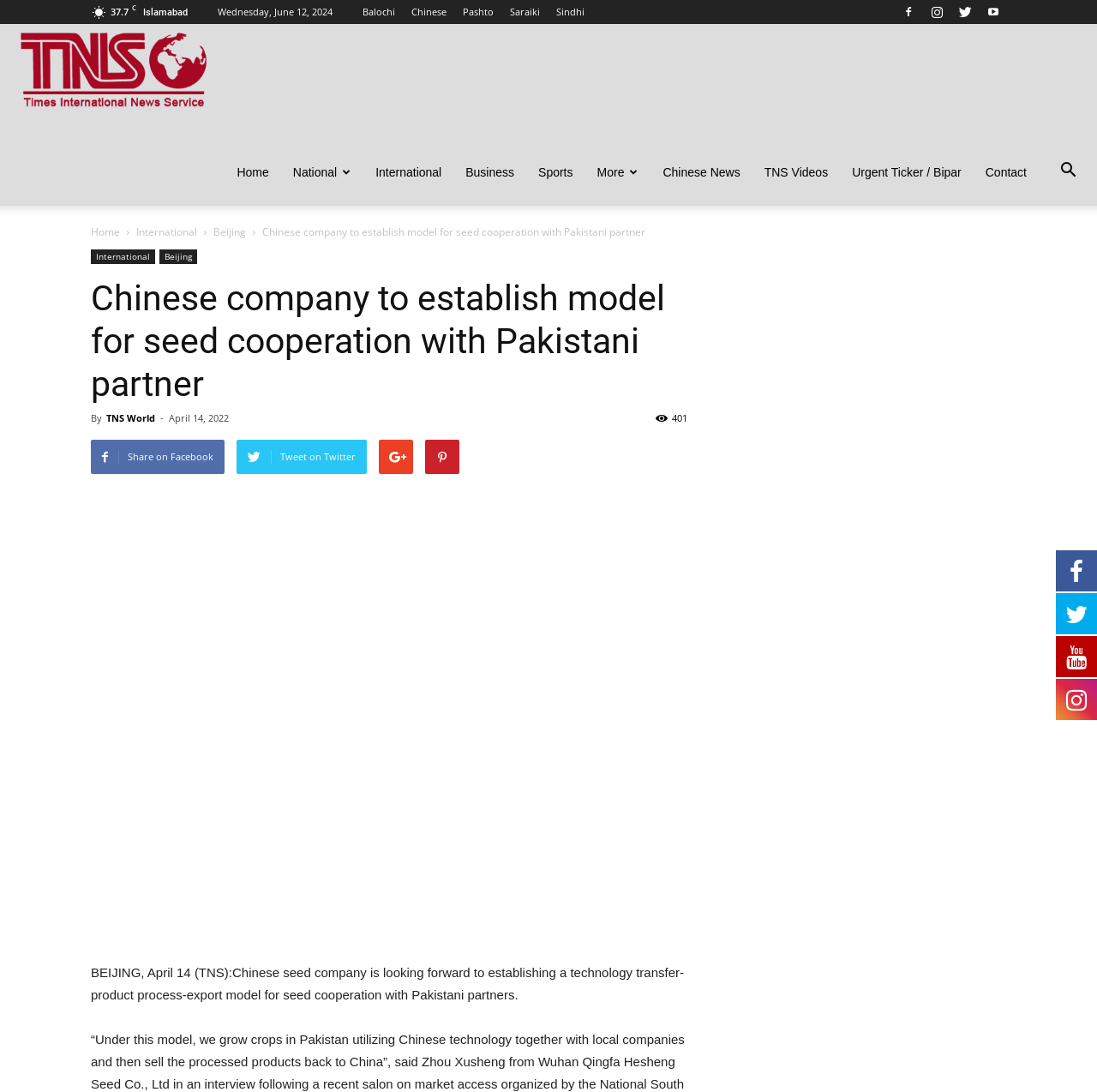What is the date of the news article?
Please provide a single word or phrase as the answer based on the screenshot.

April 14, 2022